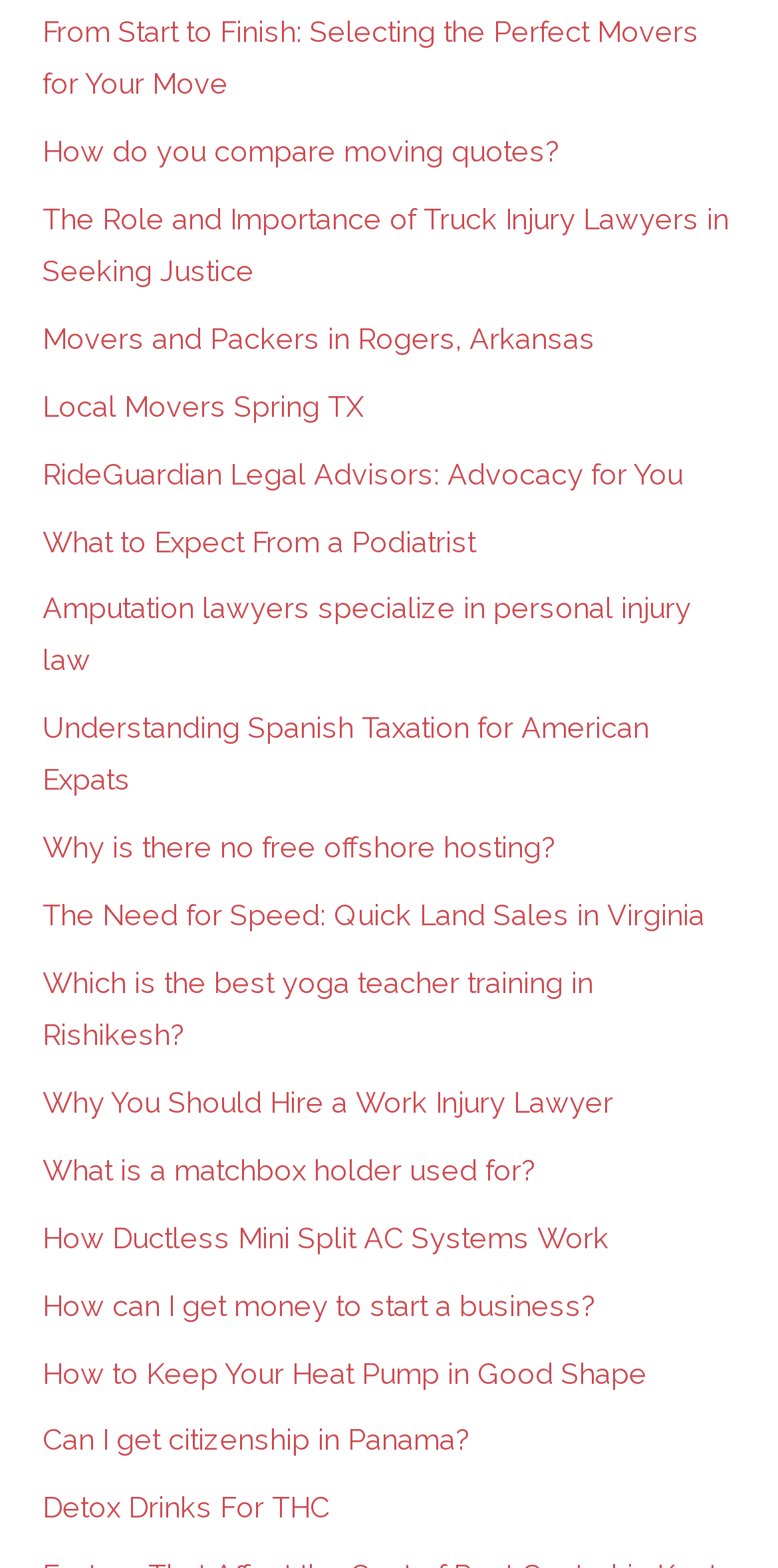Look at the image and answer the question in detail:
What is the topic of the first link on the webpage?

The first link on the webpage has the title 'From Start to Finish: Selecting the Perfect Movers for Your Move', which suggests that the topic of this link is related to moving or relocation.